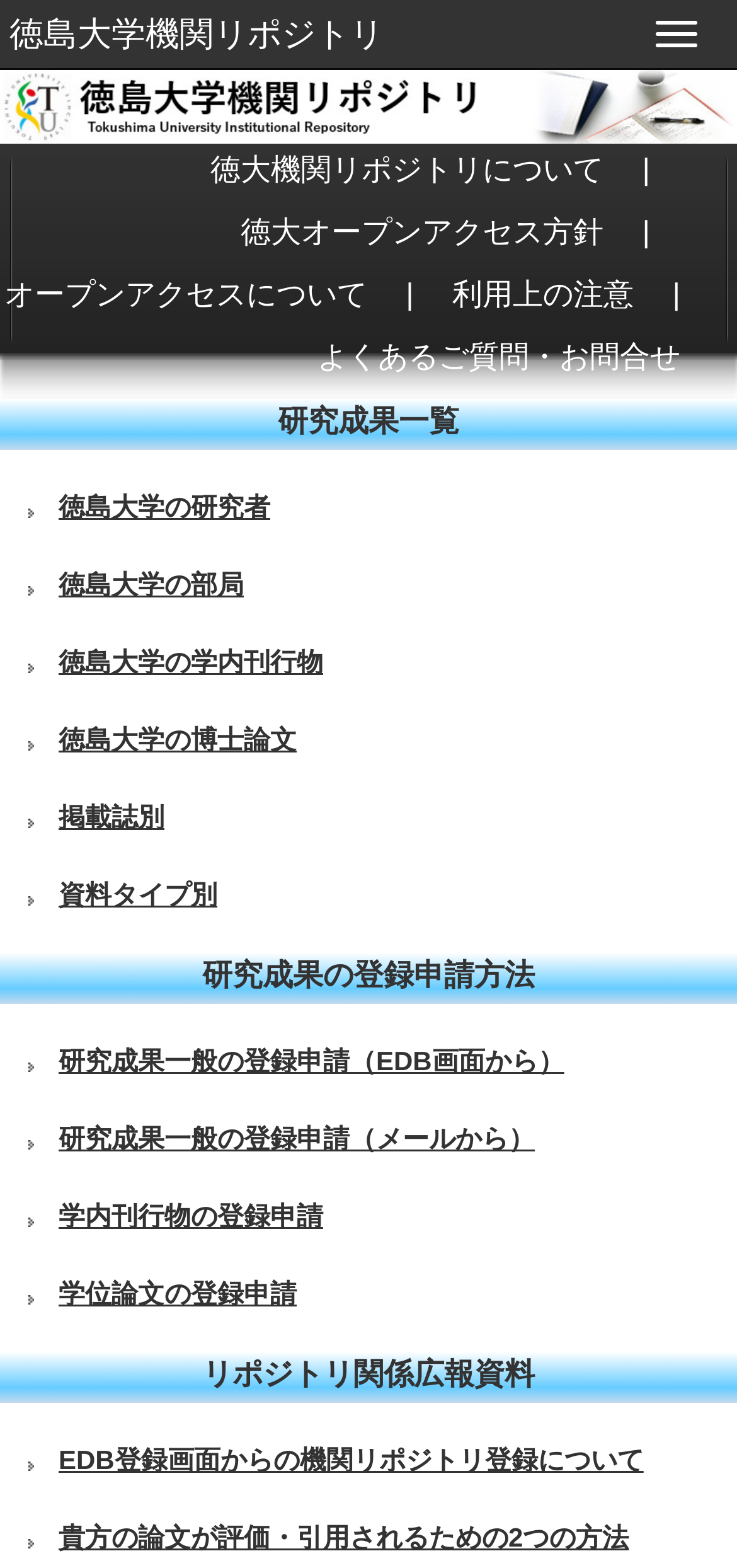Based on the element description: "研究成果一般の登録申請（EDB画面から）", identify the bounding box coordinates for this UI element. The coordinates must be four float numbers between 0 and 1, listed as [left, top, right, bottom].

[0.0, 0.664, 1.0, 0.69]